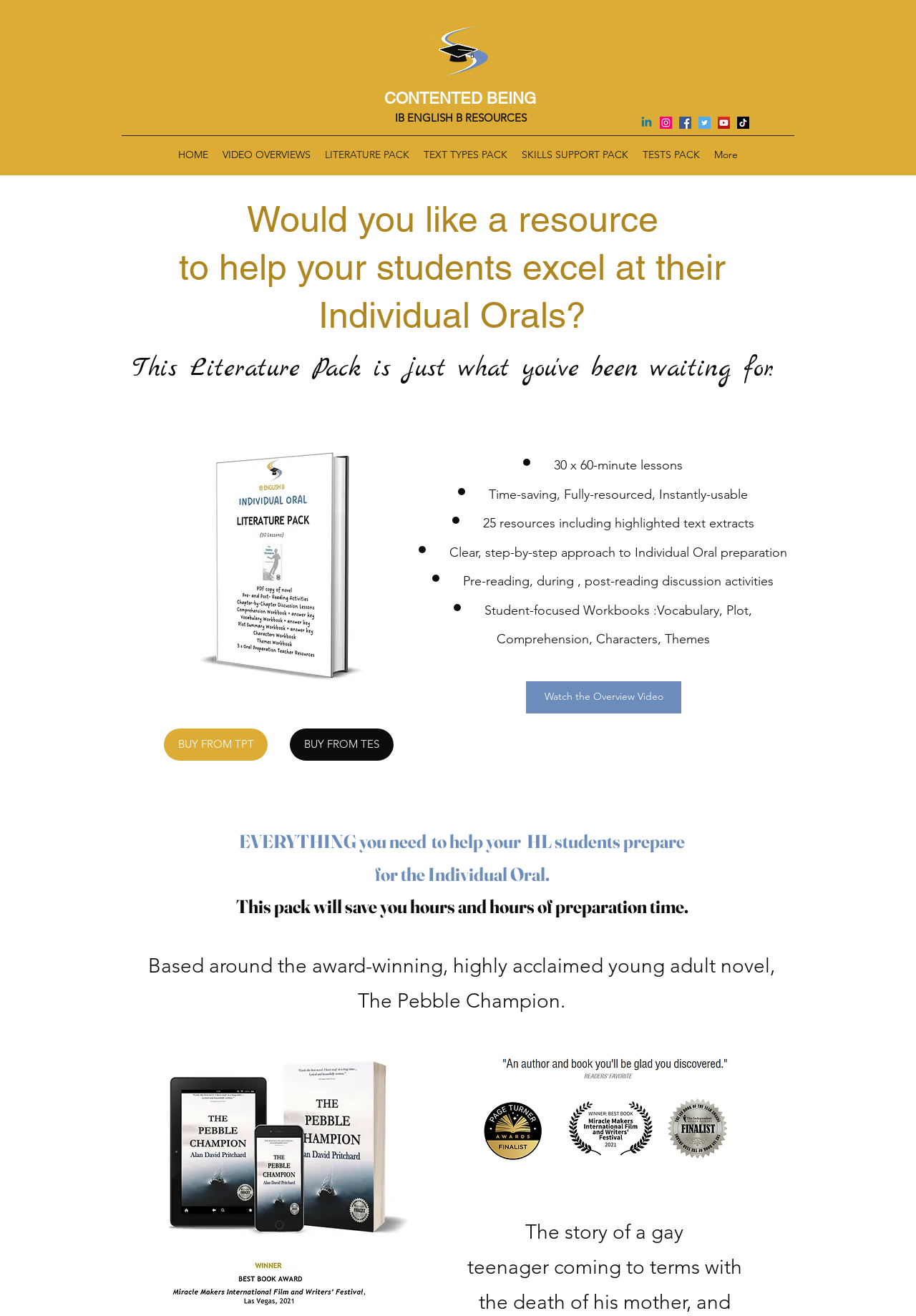Refer to the element description LITERATURE PACK and identify the corresponding bounding box in the screenshot. Format the coordinates as (top-left x, top-left y, bottom-right x, bottom-right y) with values in the range of 0 to 1.

[0.347, 0.109, 0.455, 0.126]